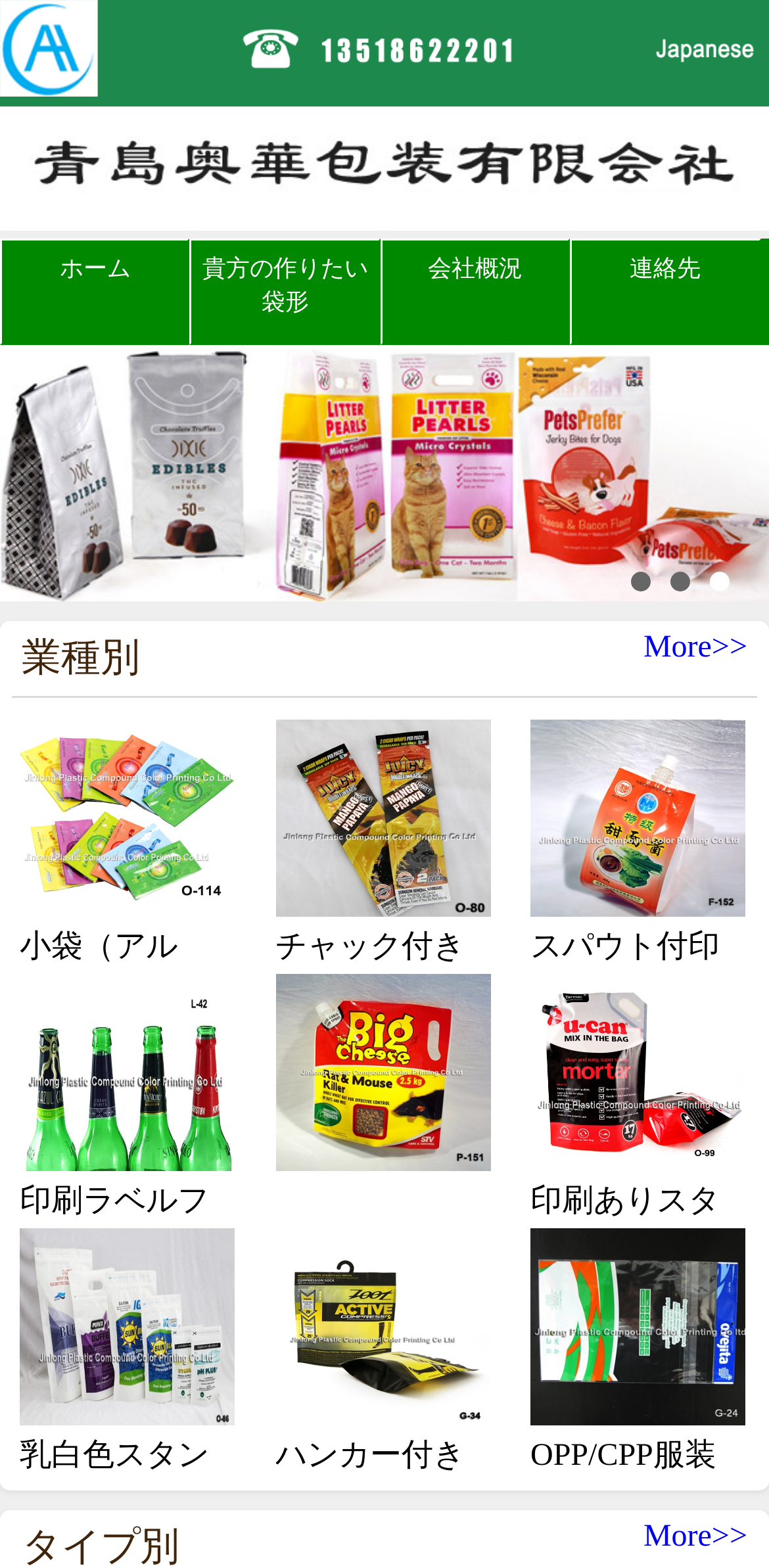Pinpoint the bounding box coordinates of the element to be clicked to execute the instruction: "Click the 'ホーム' link".

[0.003, 0.161, 0.245, 0.182]